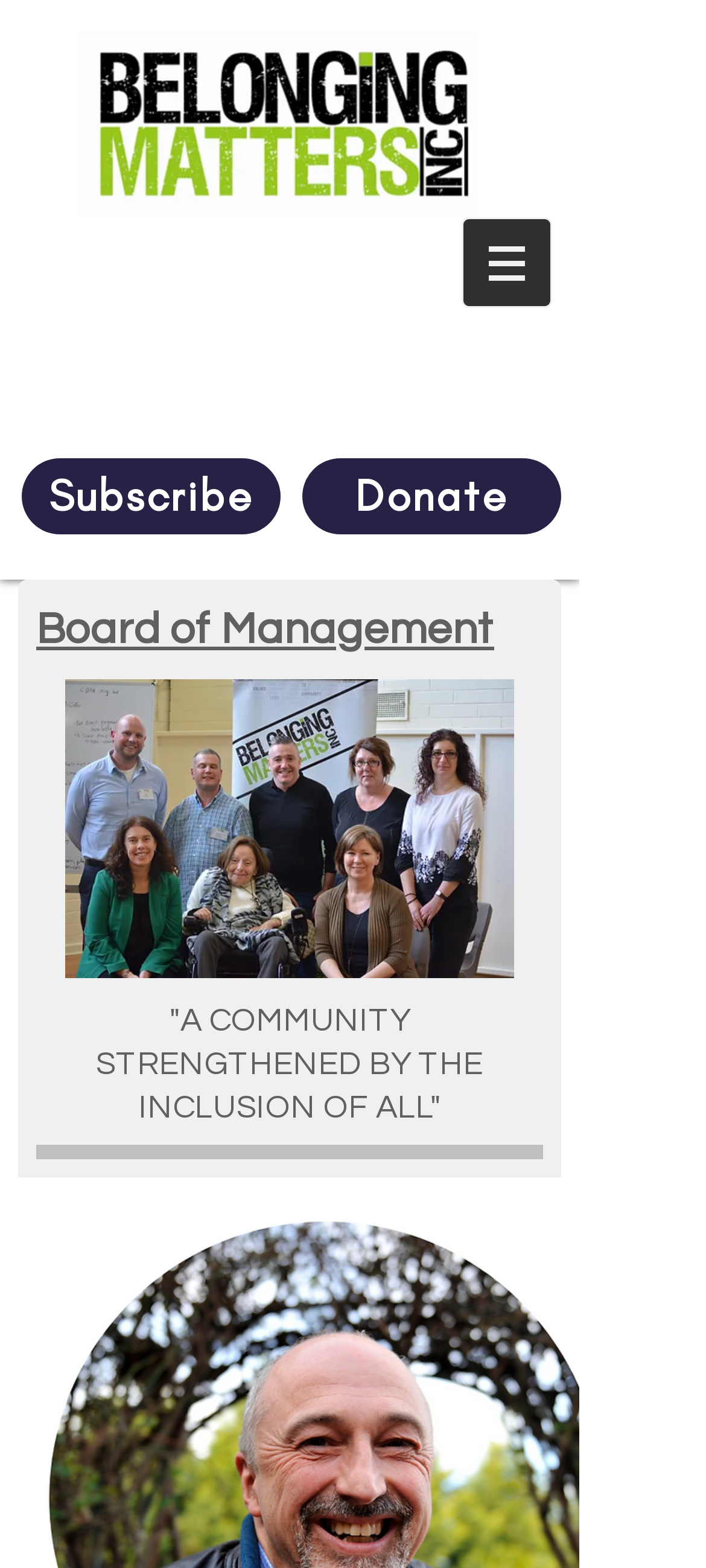What is the title of the section below the image?
Please provide a comprehensive answer to the question based on the webpage screenshot.

The section below the image has a heading that reads 'Board of Management', which suggests that it's a section about the management team of the organization 'Belonging Matters'.